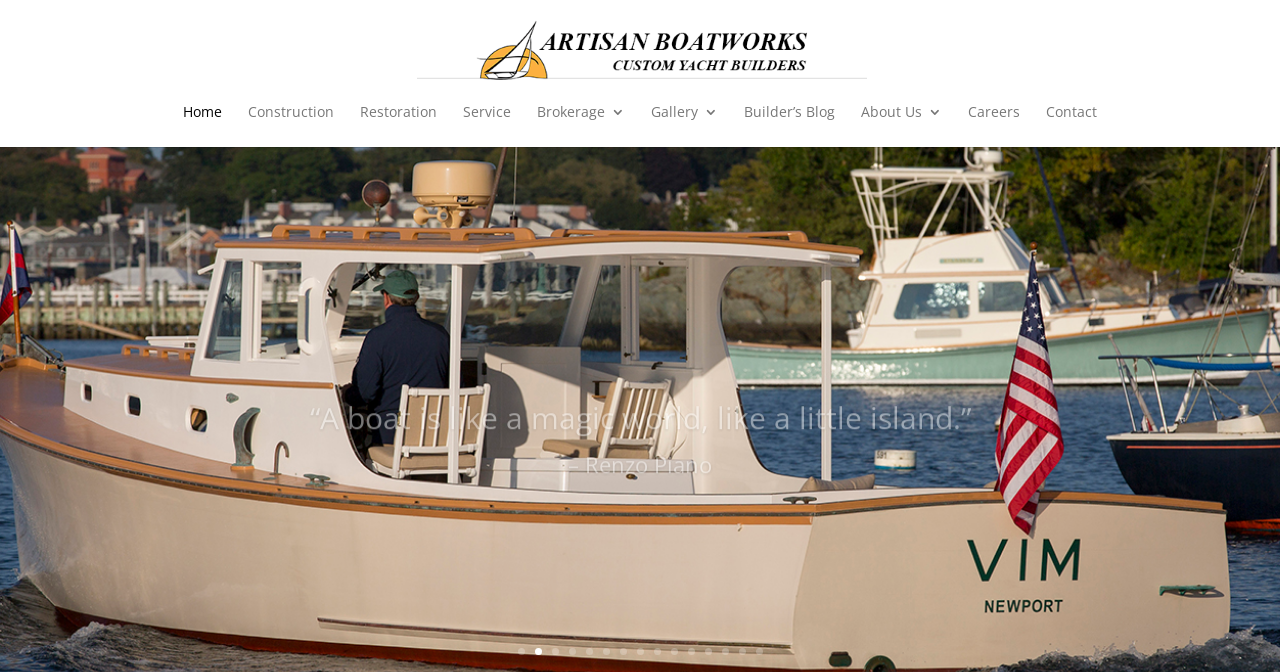Elaborate on the webpage's design and content in a detailed caption.

The webpage is the homepage of Artisan Boatworks, featuring a prominent logo and link to the company's name at the top center of the page. Below the logo, there is a navigation menu with 9 links: Home, Construction, Restoration, Service, Brokerage 3, Gallery 3, Builder’s Blog, About Us 3, and Careers, which are evenly spaced and aligned horizontally across the top of the page.

Further down, there are two headings with quotes from Renzo Piano, which are centered on the page. The first heading says, "“A boat is like a magic world, like a little island.”", and the second heading says, "– Renzo Piano".

At the bottom of the page, there are 15 numbered links, ranging from 1 to 15, which are aligned horizontally and centered on the page. These links are likely pagination links for a blog or news section.

Overall, the webpage has a clean and simple layout, with a focus on navigation and showcasing the company's brand.